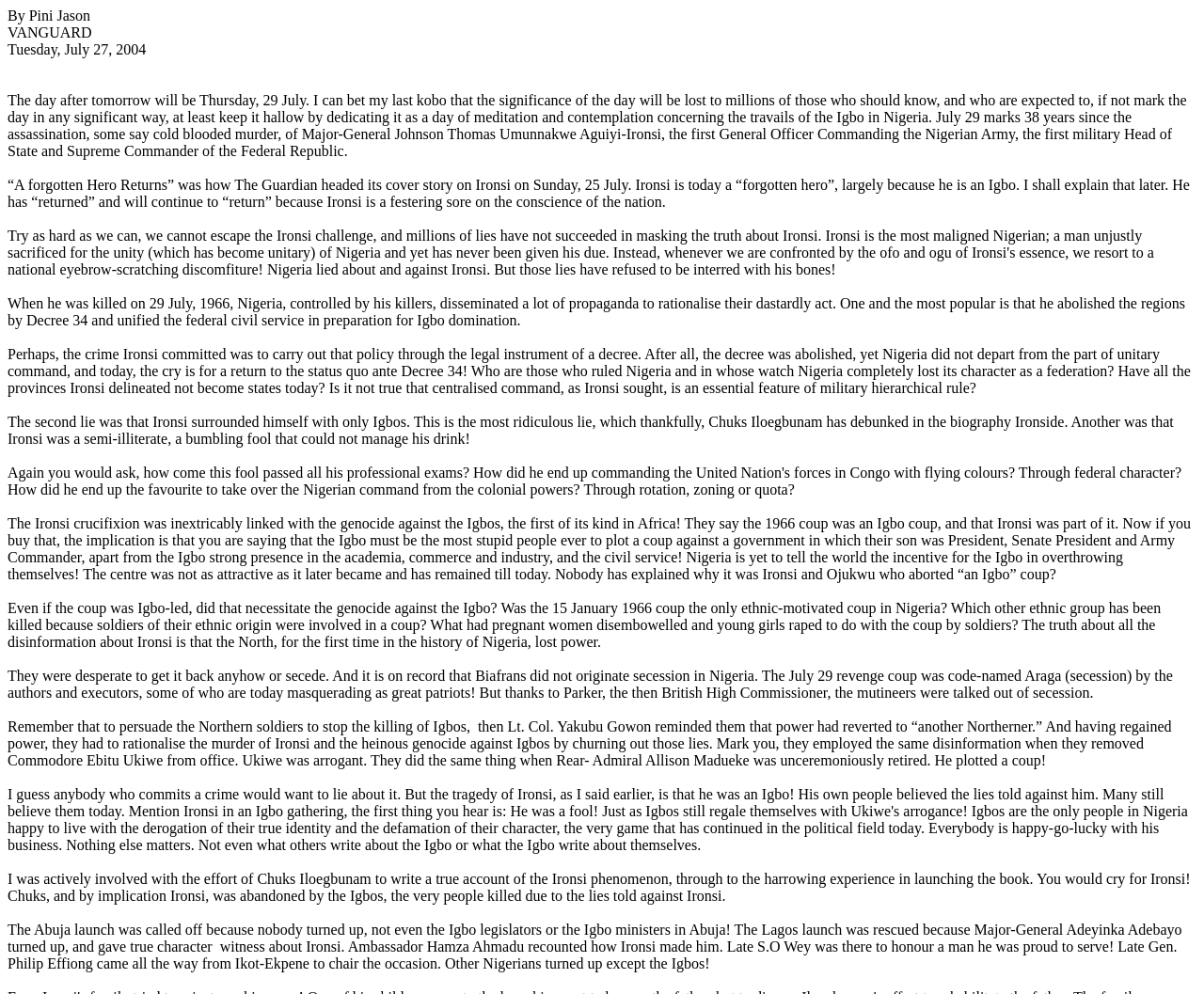What event is commemorated on July 29?
Using the image, provide a detailed and thorough answer to the question.

According to the article, July 29 marks 38 years since the assassination, or cold-blooded murder, of Major-General Johnson Thomas Umunnakwe Aguiyi-Ironsi.